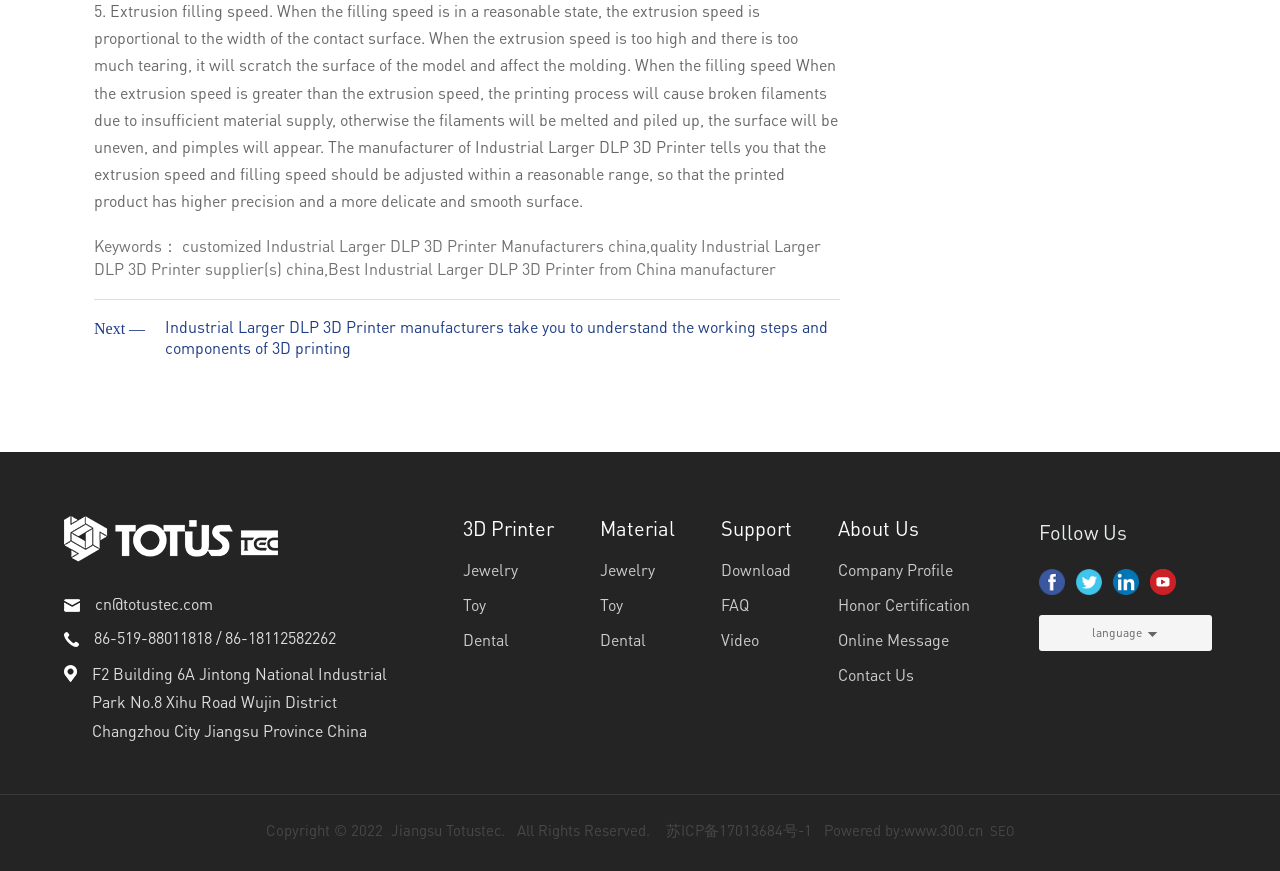Show the bounding box coordinates of the element that should be clicked to complete the task: "Click the 'Next —' button".

[0.073, 0.367, 0.113, 0.386]